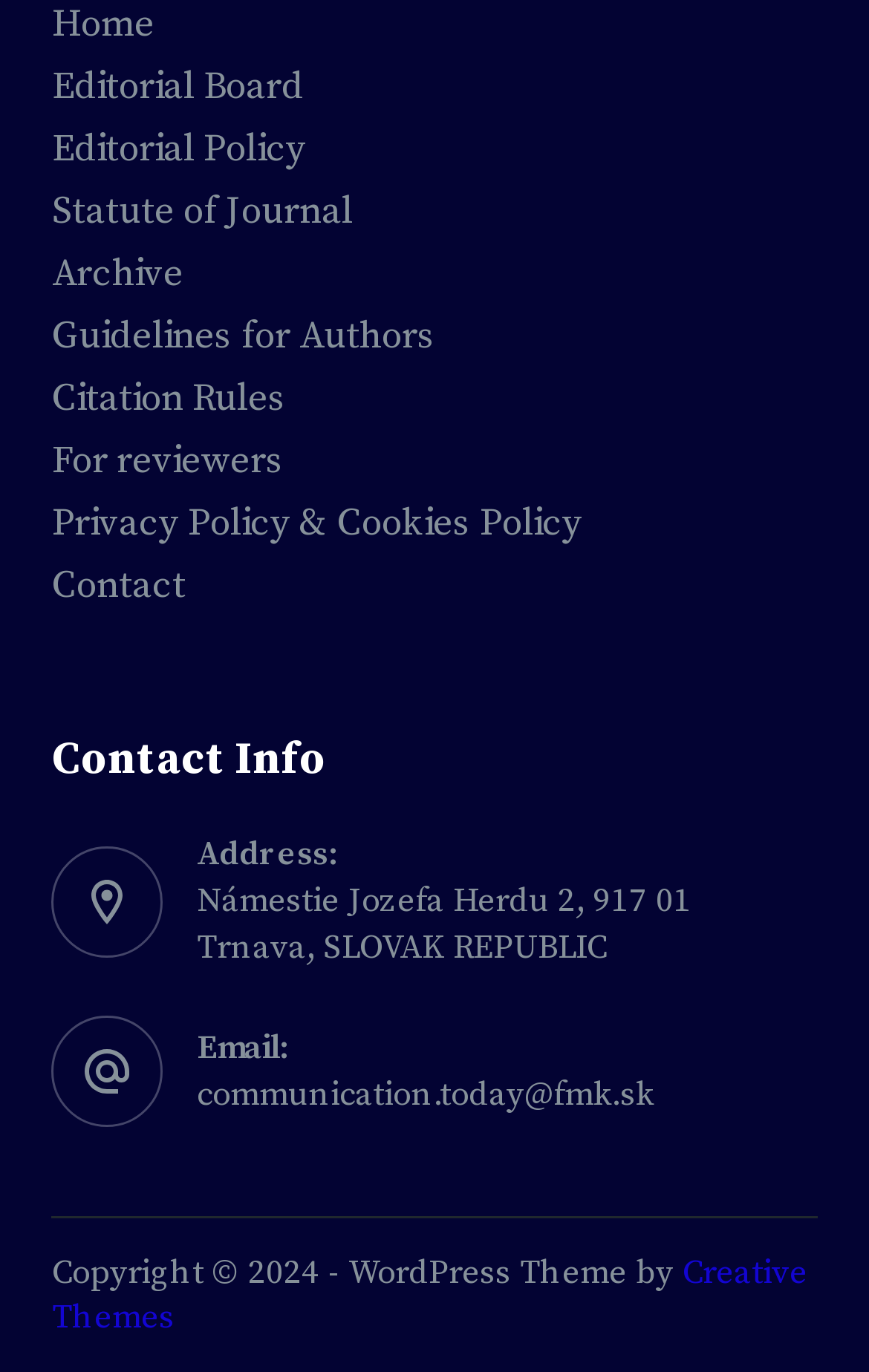Please provide the bounding box coordinate of the region that matches the element description: Guidelines for Authors. Coordinates should be in the format (top-left x, top-left y, bottom-right x, bottom-right y) and all values should be between 0 and 1.

[0.06, 0.228, 0.501, 0.263]